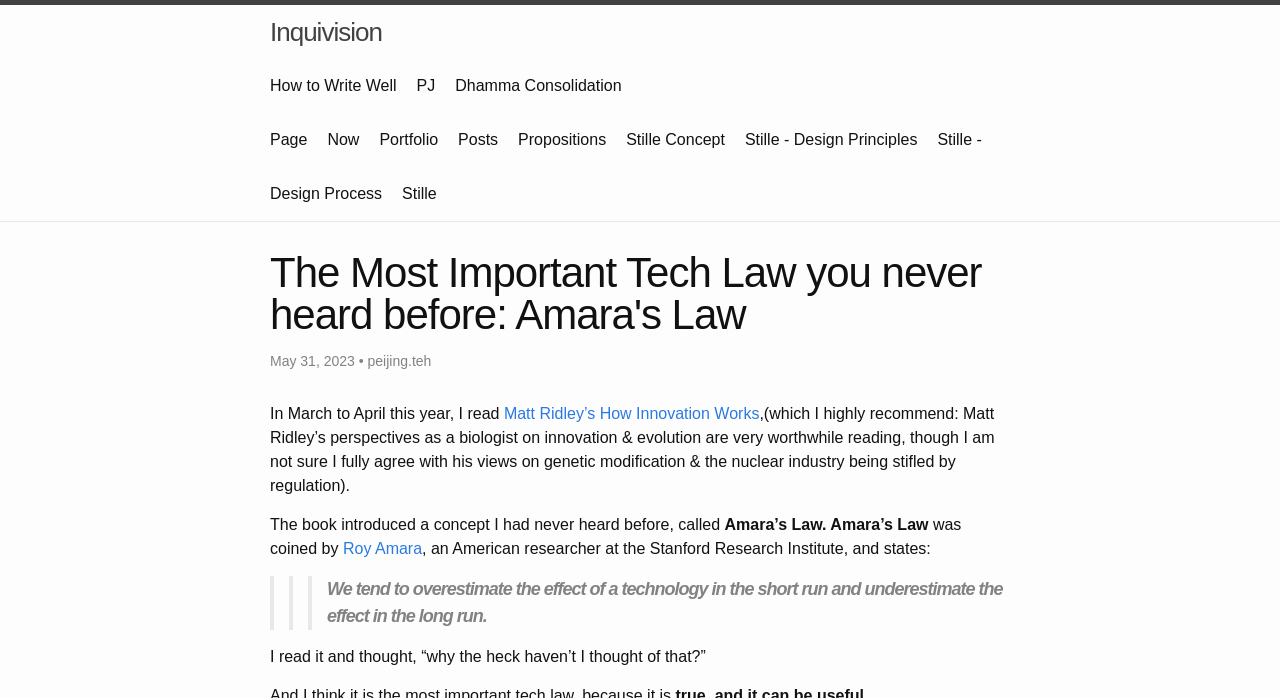Can you provide the bounding box coordinates for the element that should be clicked to implement the instruction: "Expand the child menu"?

None